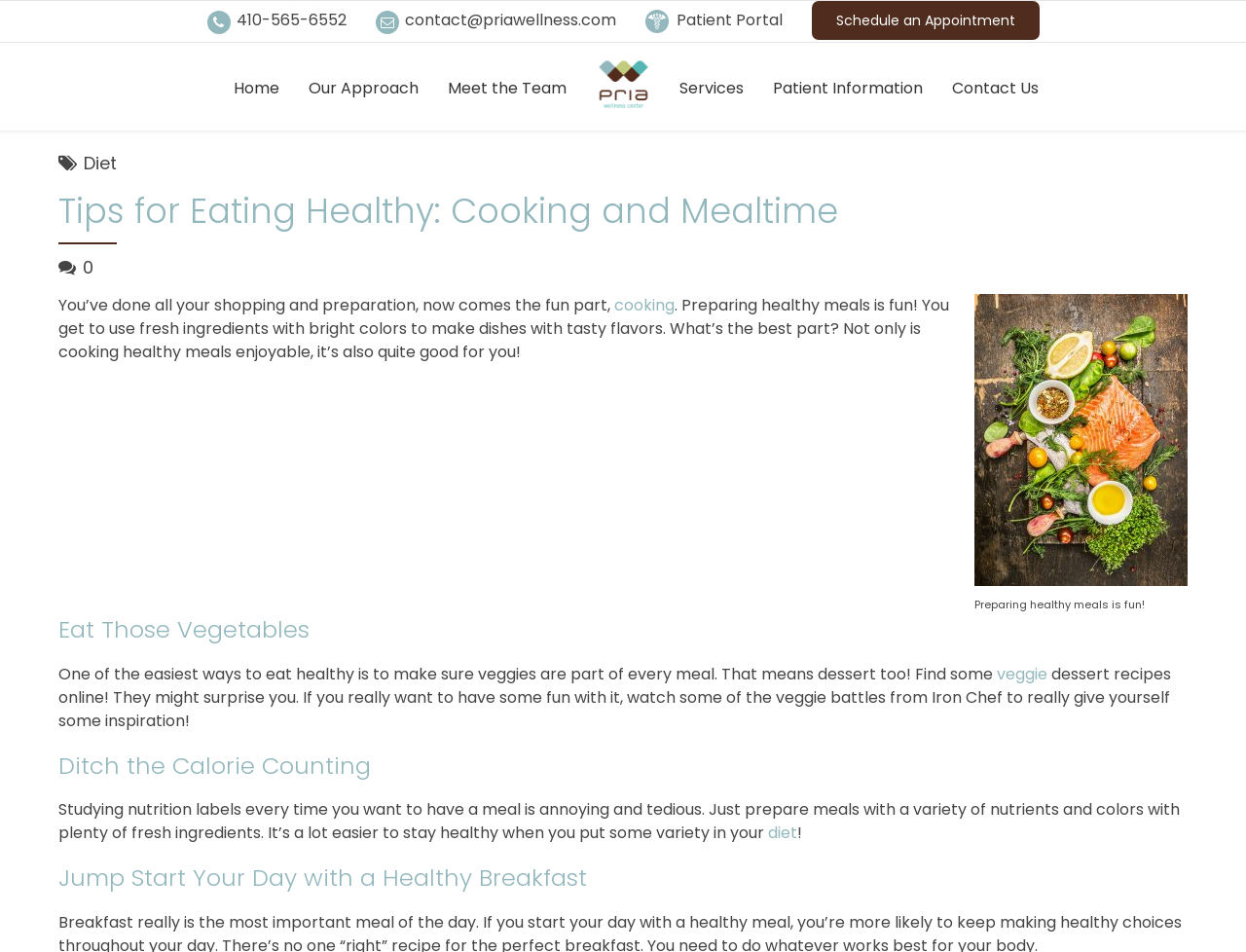How many services are listed under Wellness Services?
Please look at the screenshot and answer using one word or phrase.

5